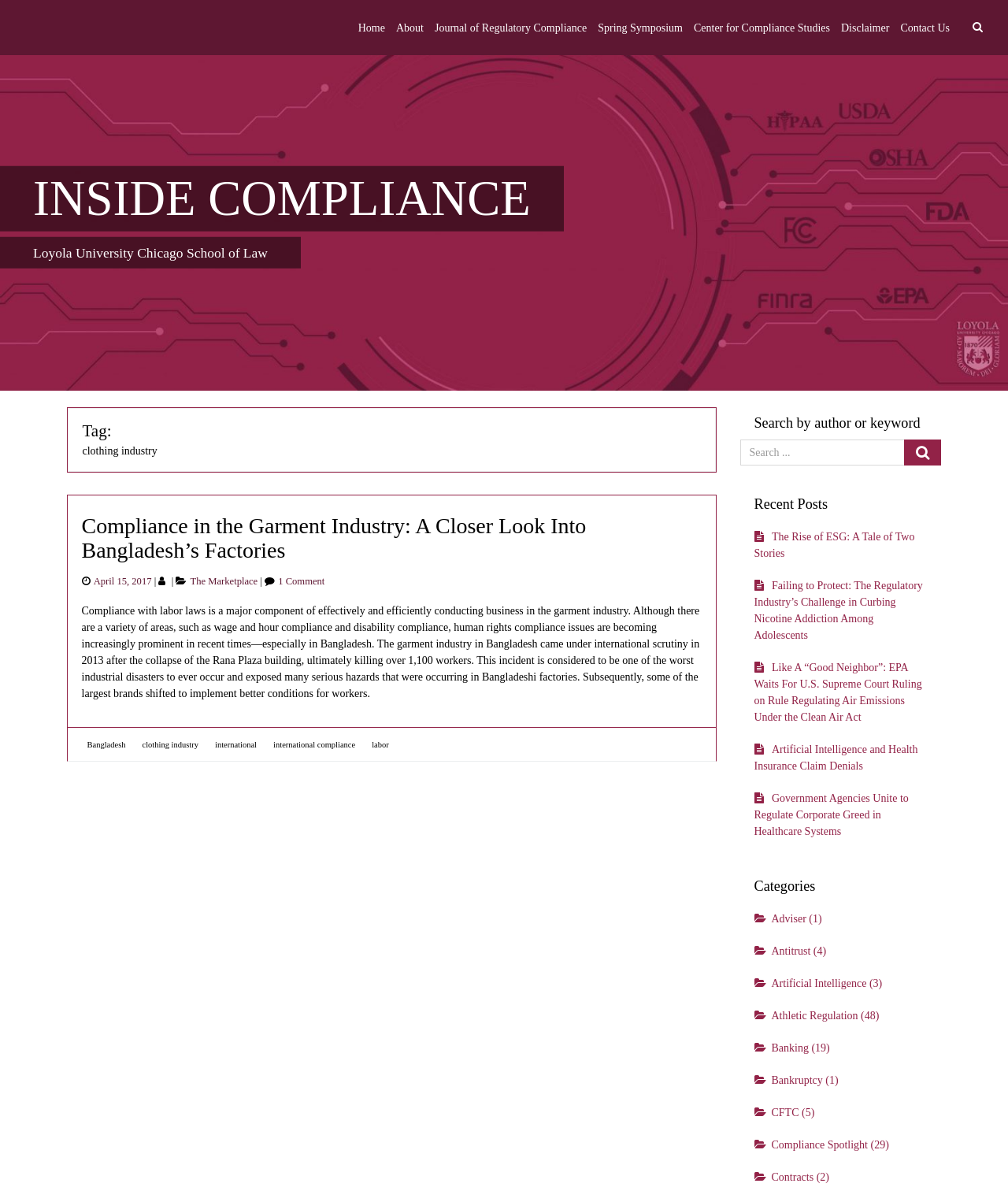What type of content is listed under 'Recent Posts'?
From the image, provide a succinct answer in one word or a short phrase.

Articles